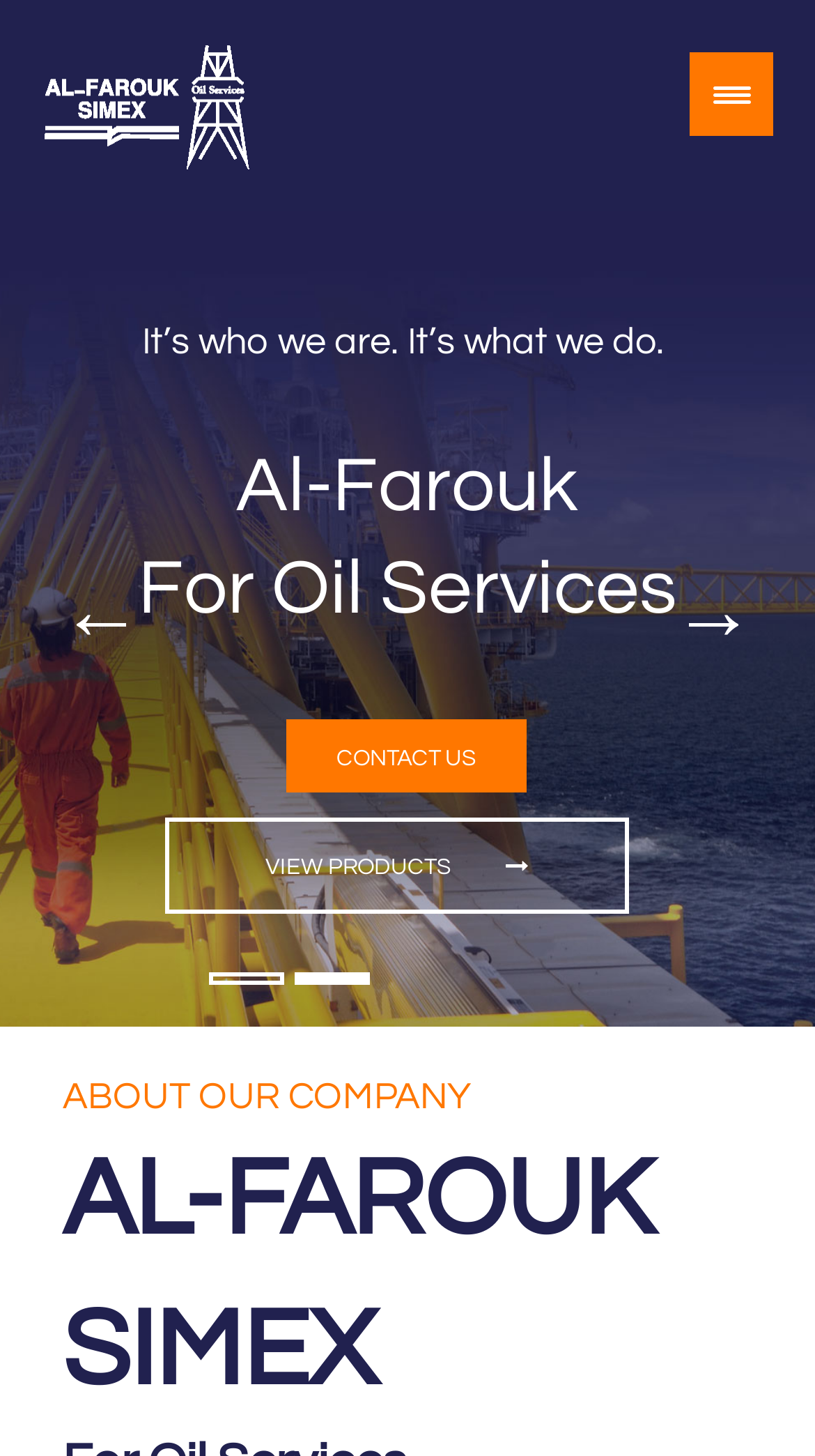What is the tagline of the company?
Based on the screenshot, provide a one-word or short-phrase response.

We Provide Creative Solutions to The Energy Industry